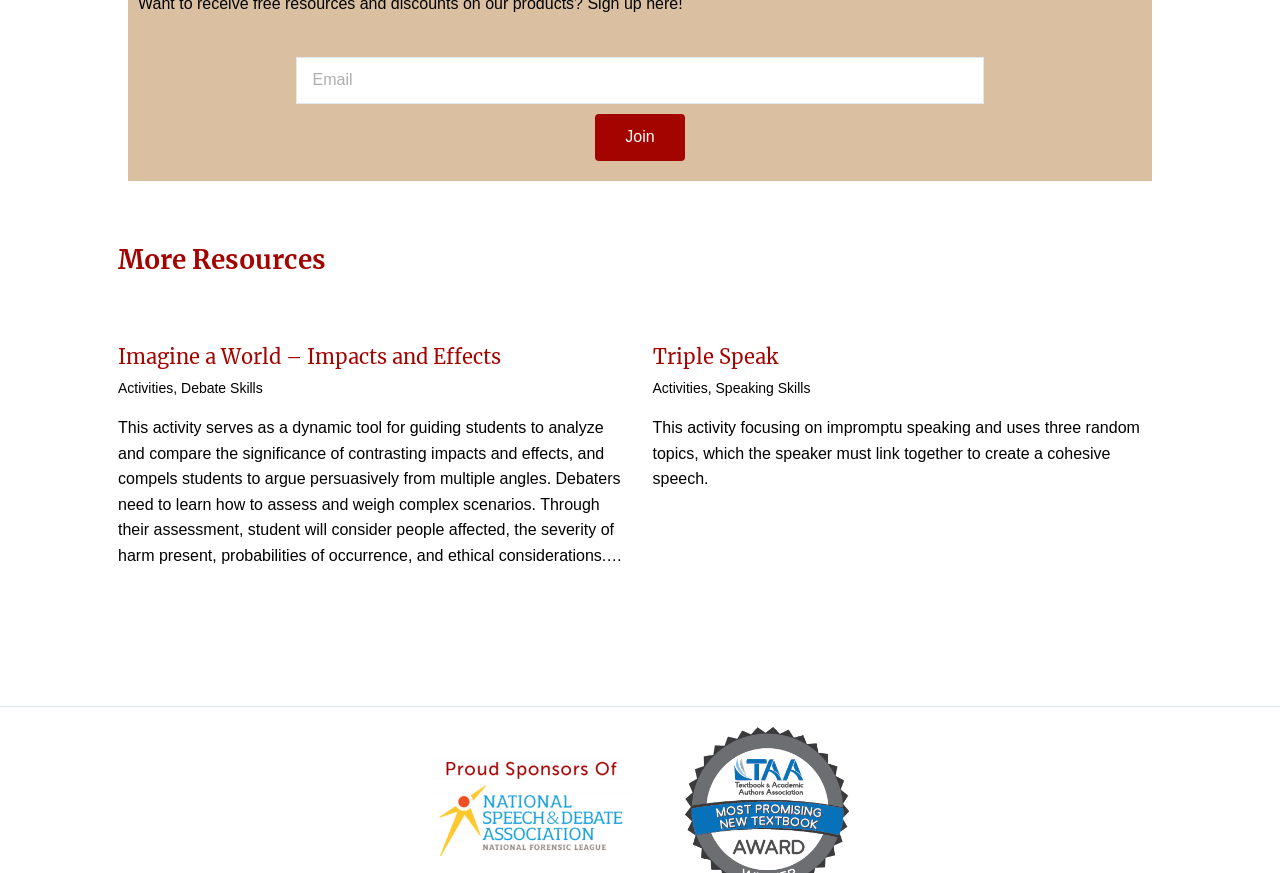Identify the bounding box coordinates necessary to click and complete the given instruction: "Read about Imagine a World – Impacts and Effects".

[0.092, 0.394, 0.391, 0.422]